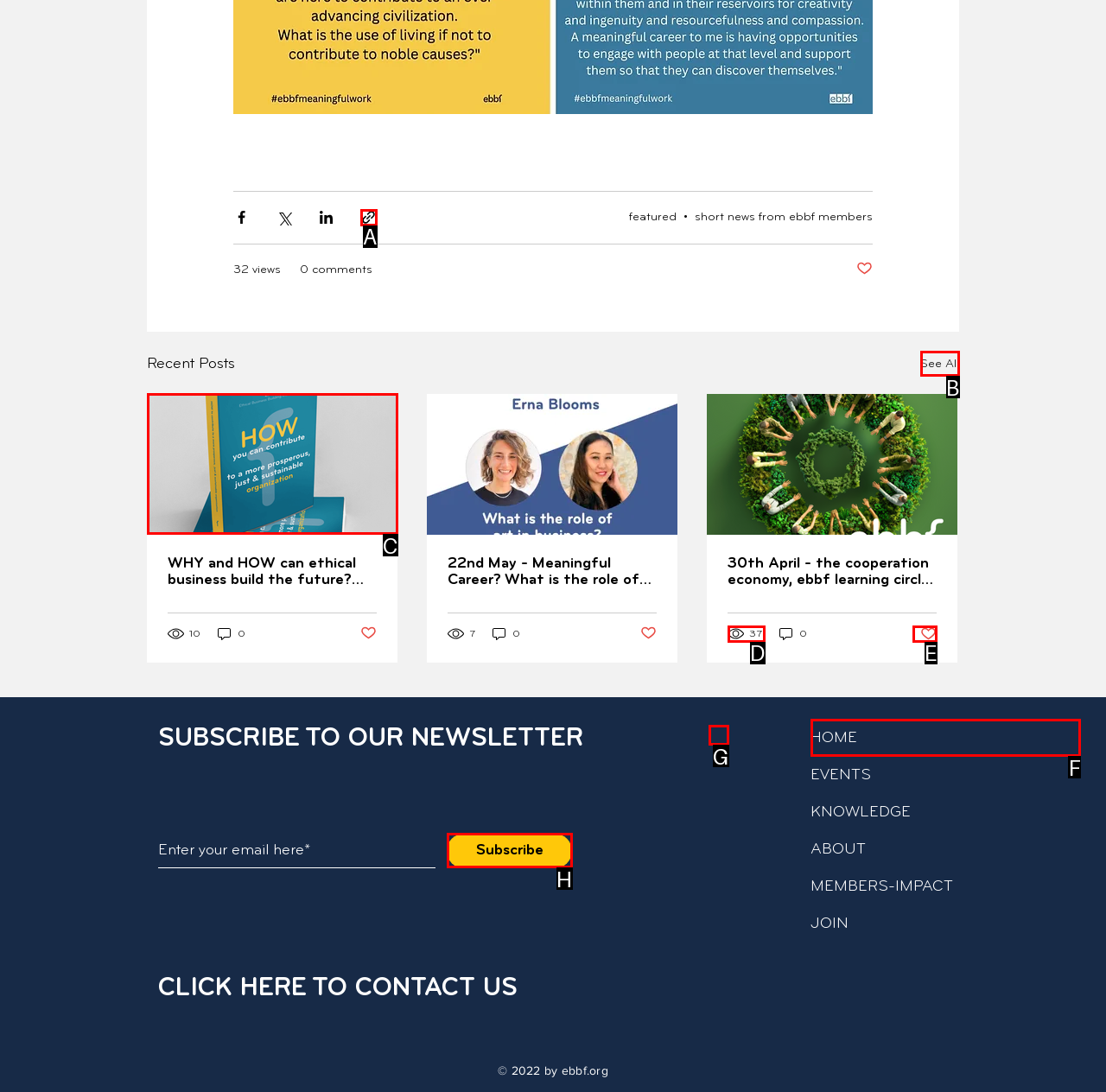Choose the letter of the element that should be clicked to complete the task: Go to the home page
Answer with the letter from the possible choices.

F